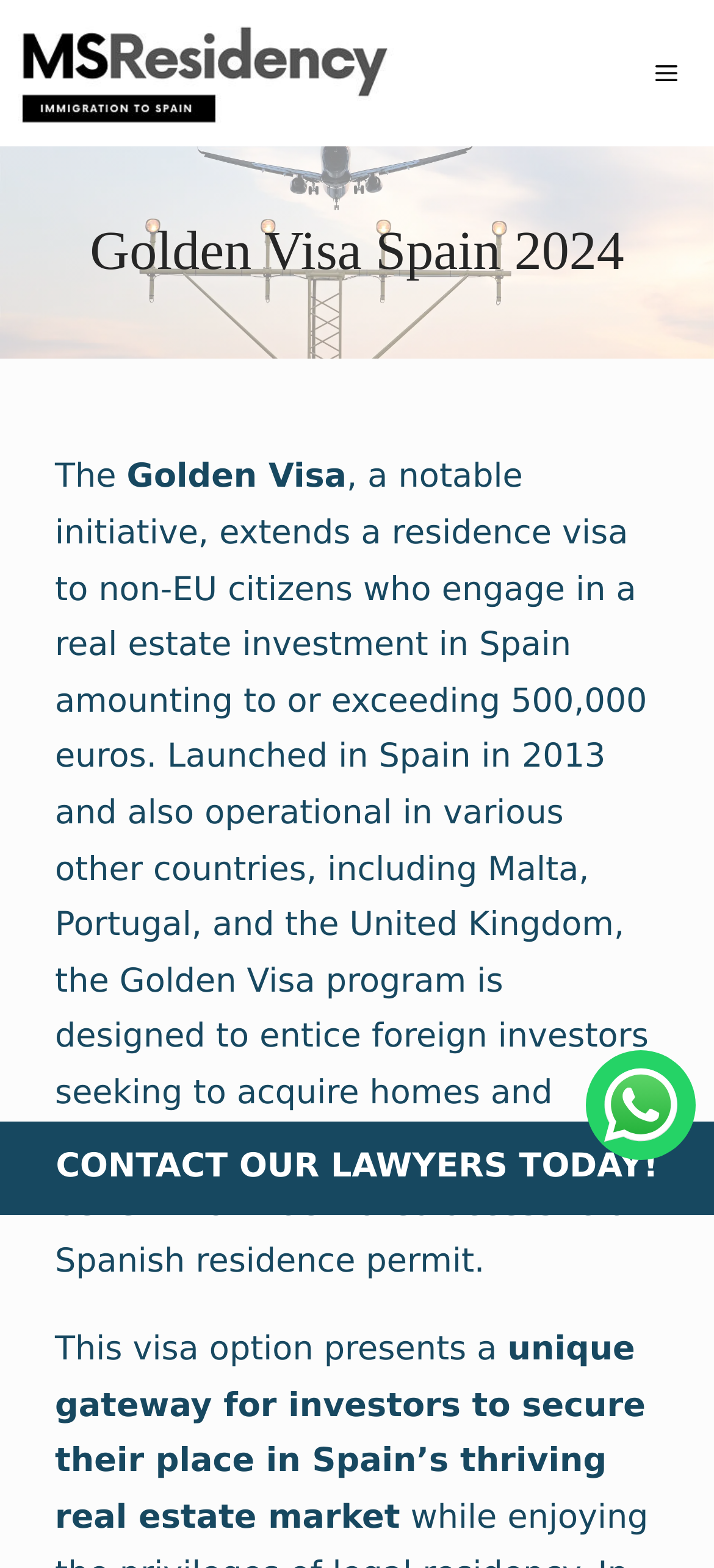Identify the bounding box for the UI element that is described as follows: "parent_node: Skip to content".

[0.821, 0.67, 0.974, 0.74]